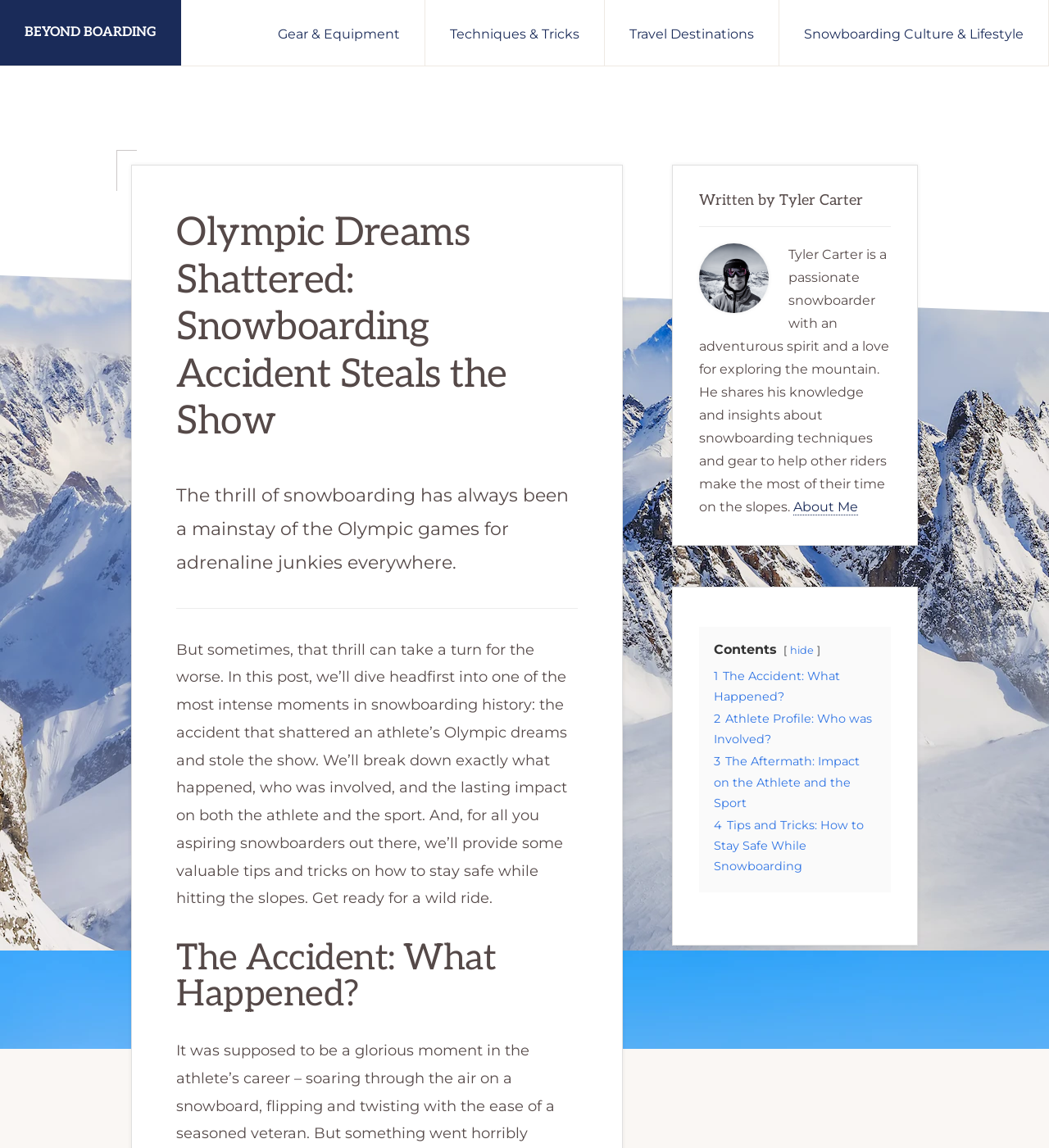Identify the bounding box coordinates of the clickable section necessary to follow the following instruction: "Go to primary navigation". The coordinates should be presented as four float numbers from 0 to 1, i.e., [left, top, right, bottom].

[0.241, 0.0, 1.0, 0.057]